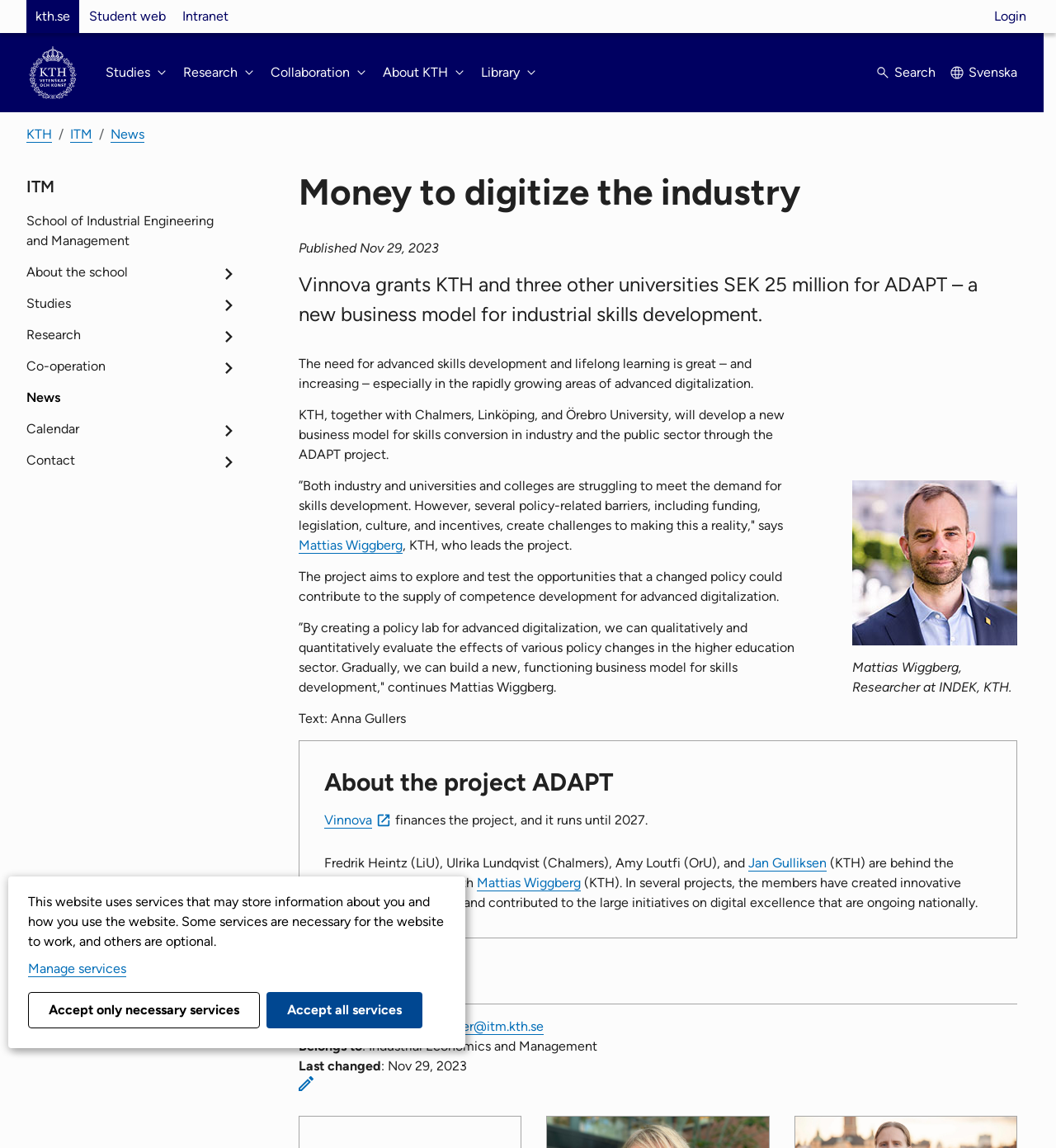With reference to the image, please provide a detailed answer to the following question: When was the article published?

I found the answer by looking at the footer of the webpage, which shows the publication date as 'Nov 29, 2023'.